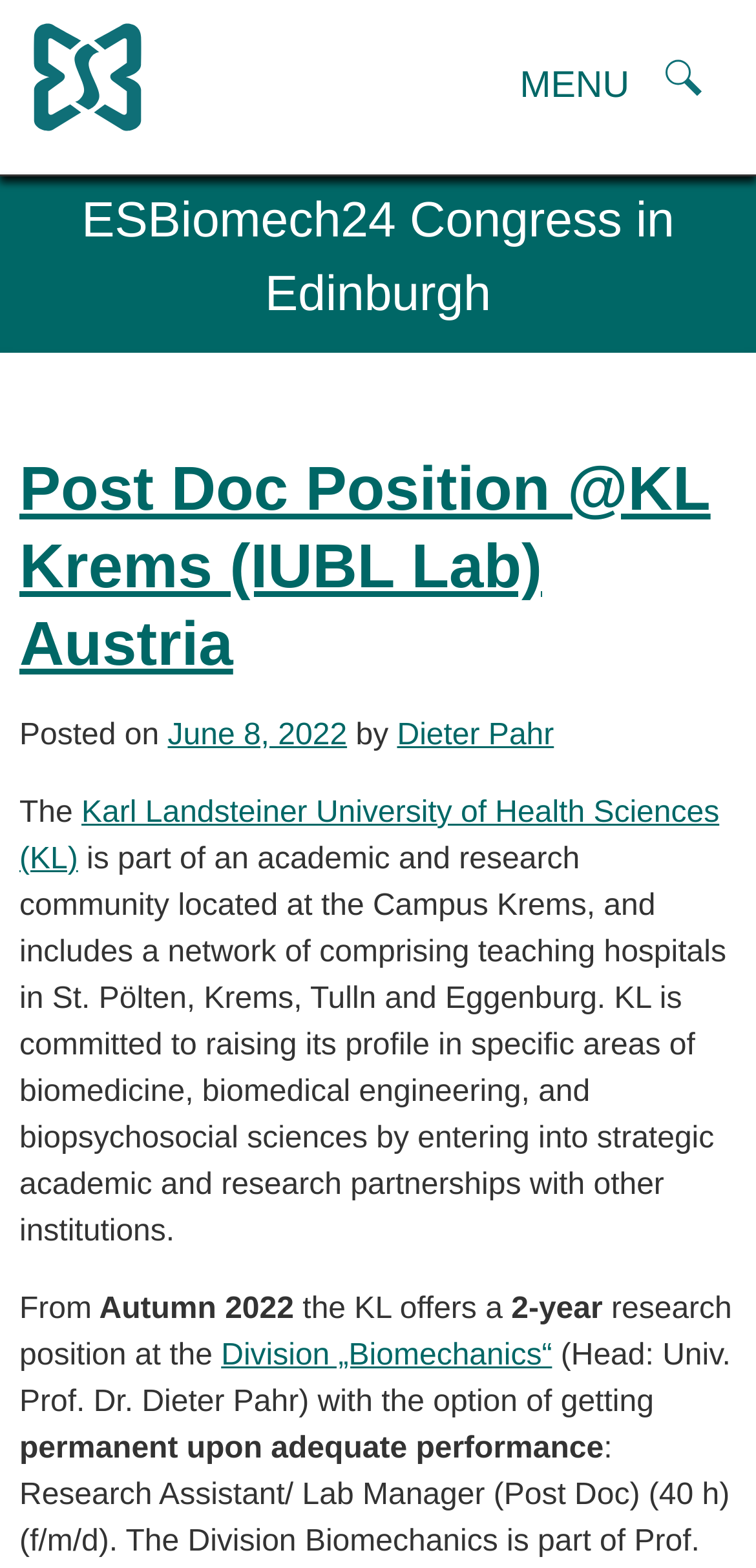Pinpoint the bounding box coordinates of the area that should be clicked to complete the following instruction: "Learn more about the Division „Biomechanics“". The coordinates must be given as four float numbers between 0 and 1, i.e., [left, top, right, bottom].

[0.293, 0.854, 0.73, 0.875]